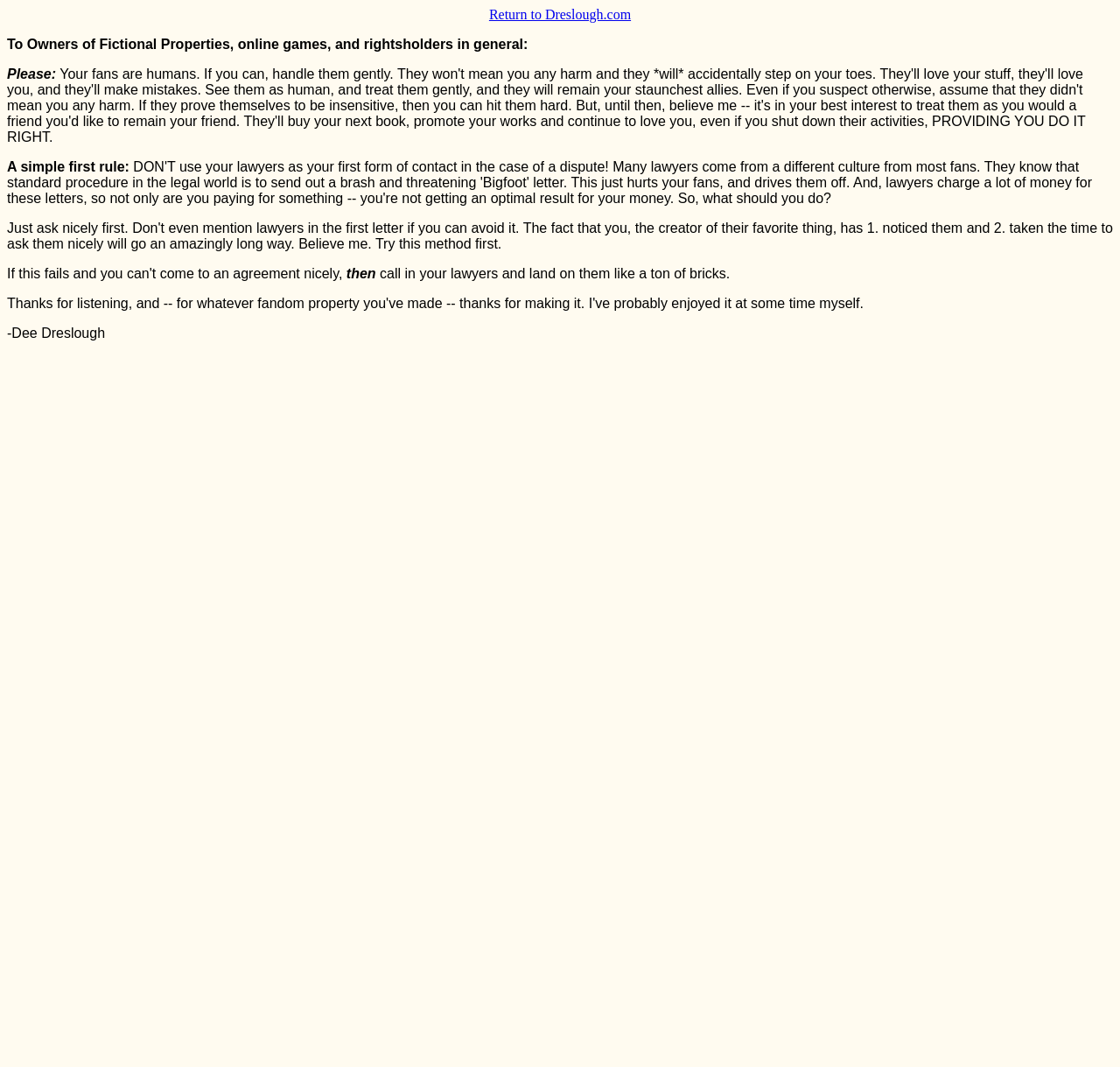What is the main theme of the webpage?
Answer the question in as much detail as possible.

The main theme of the webpage is inferred from the static text elements, which suggest that the author is advocating for a more respectful and human approach to engaging with fans, rather than relying on legal threats or aggressive behavior.